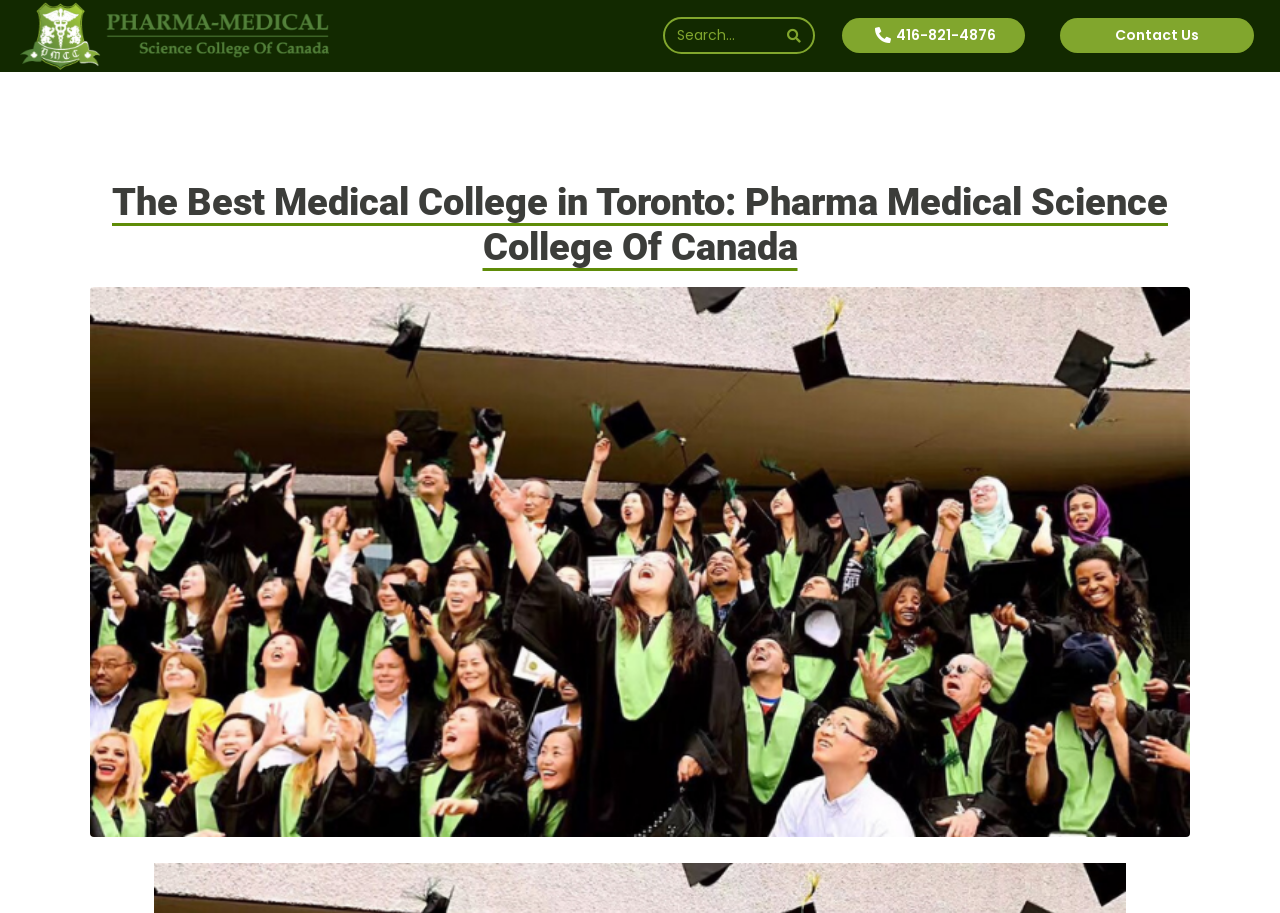Specify the bounding box coordinates (top-left x, top-left y, bottom-right x, bottom-right y) of the UI element in the screenshot that matches this description: Job Bank

[0.812, 0.1, 0.899, 0.148]